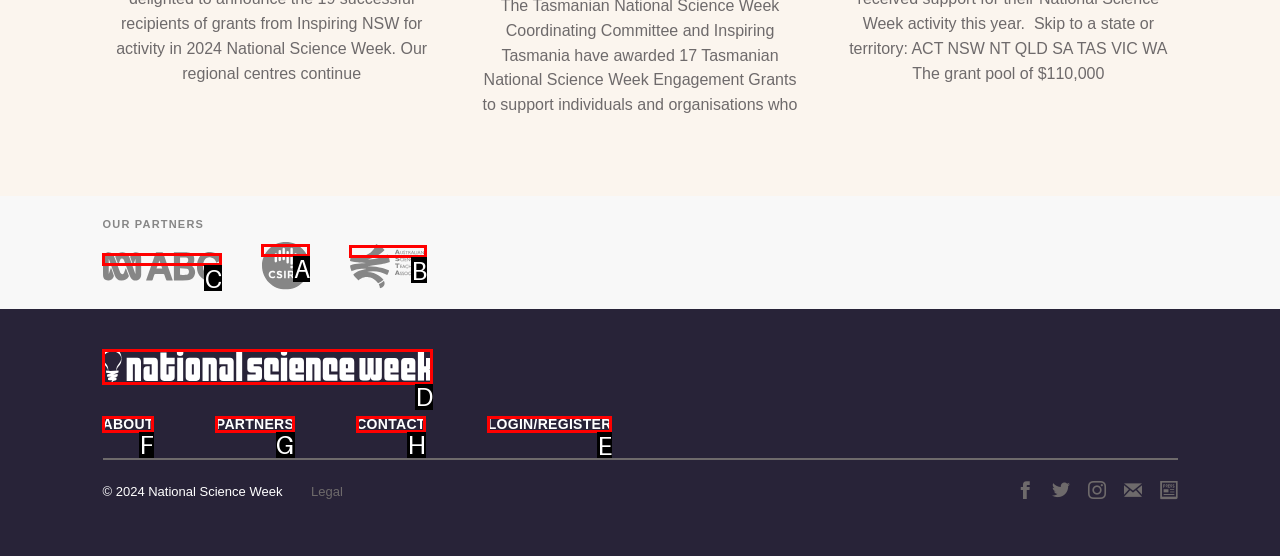Tell me the letter of the UI element I should click to accomplish the task: login or register based on the choices provided in the screenshot.

E